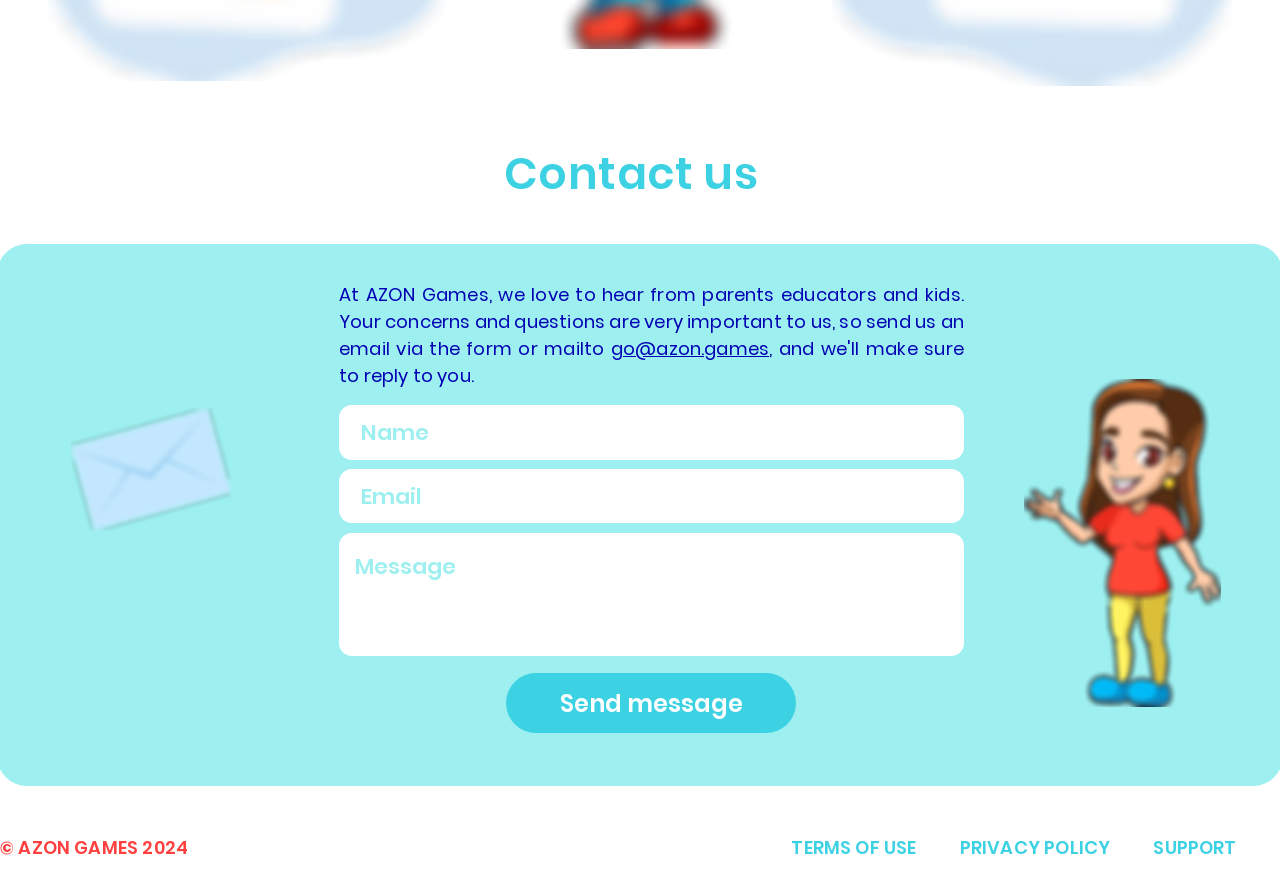Predict the bounding box of the UI element based on this description: "2024 ABOTMA Songwriting Competition".

None